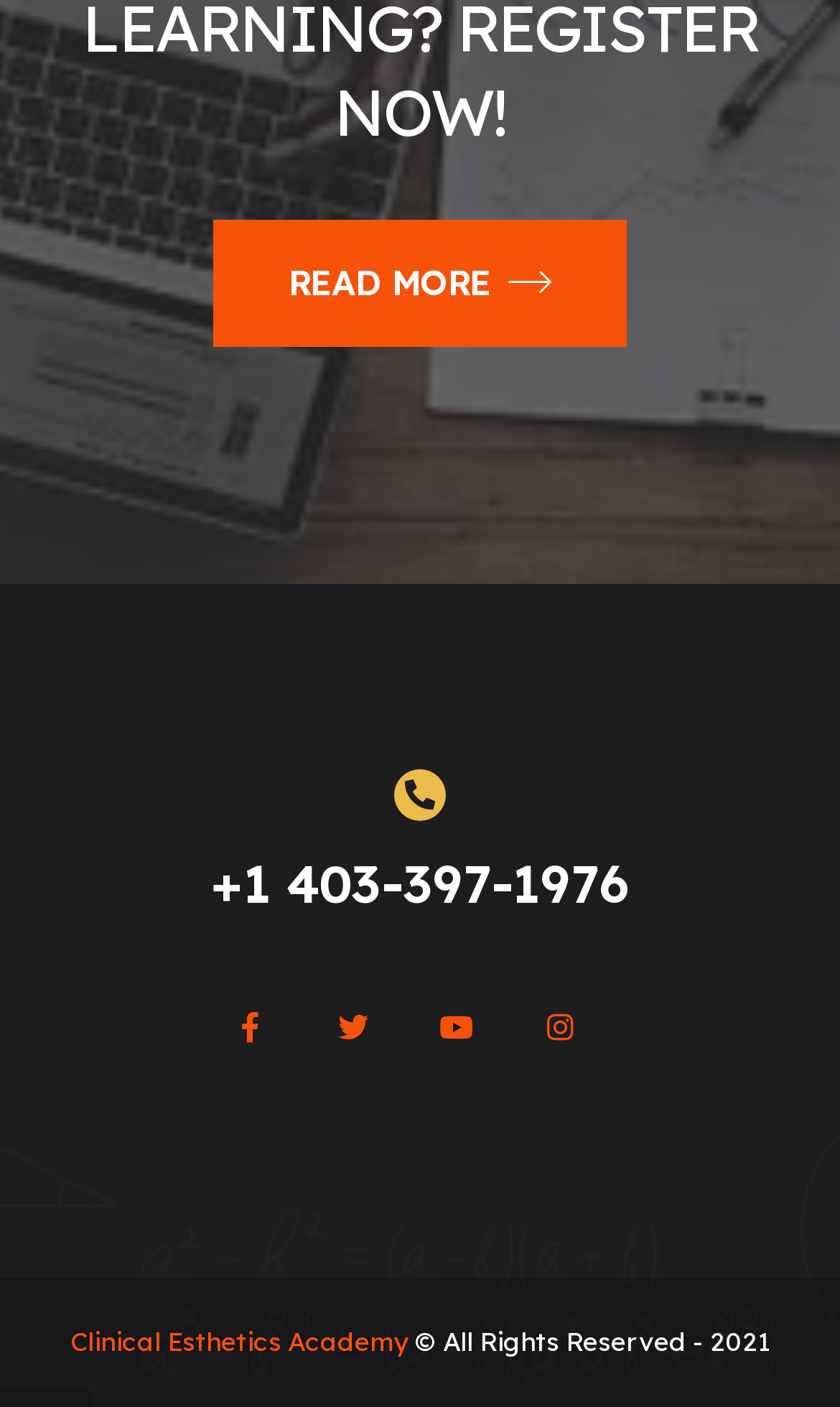Using the information in the image, could you please answer the following question in detail:
How many social media links are there?

I counted the number of social media links by looking at the link elements with OCR text '', '', '', '', and '' which are located at the bottom middle of the webpage.